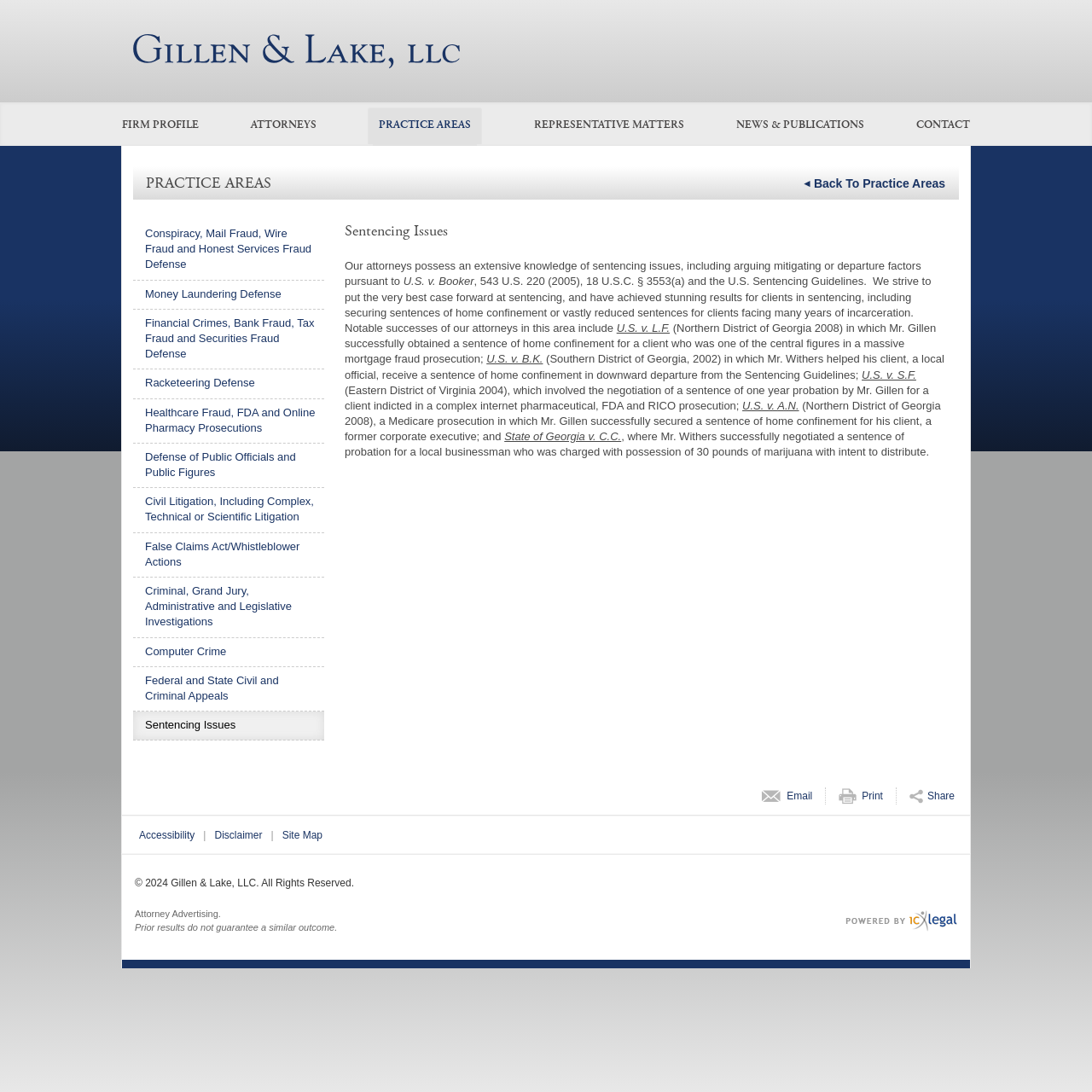Please identify the bounding box coordinates of the area that needs to be clicked to follow this instruction: "Click on the 'Sentencing Issues' link".

[0.316, 0.202, 0.866, 0.221]